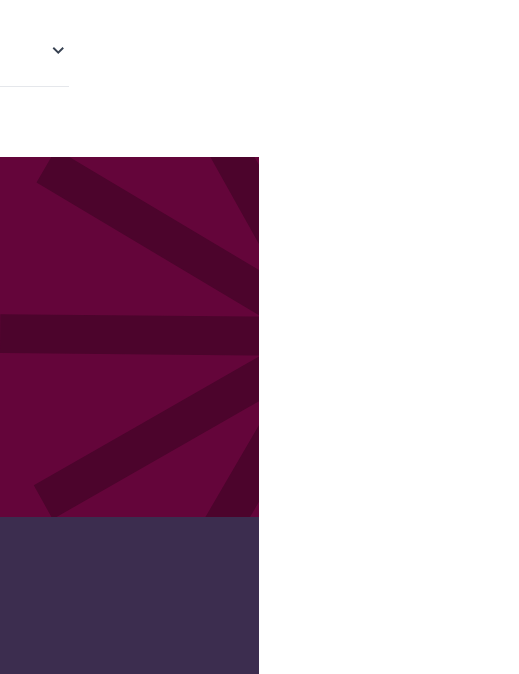What themes are the graphic design choices aligned with?
Give a one-word or short-phrase answer derived from the screenshot.

Medicare and Medicaid